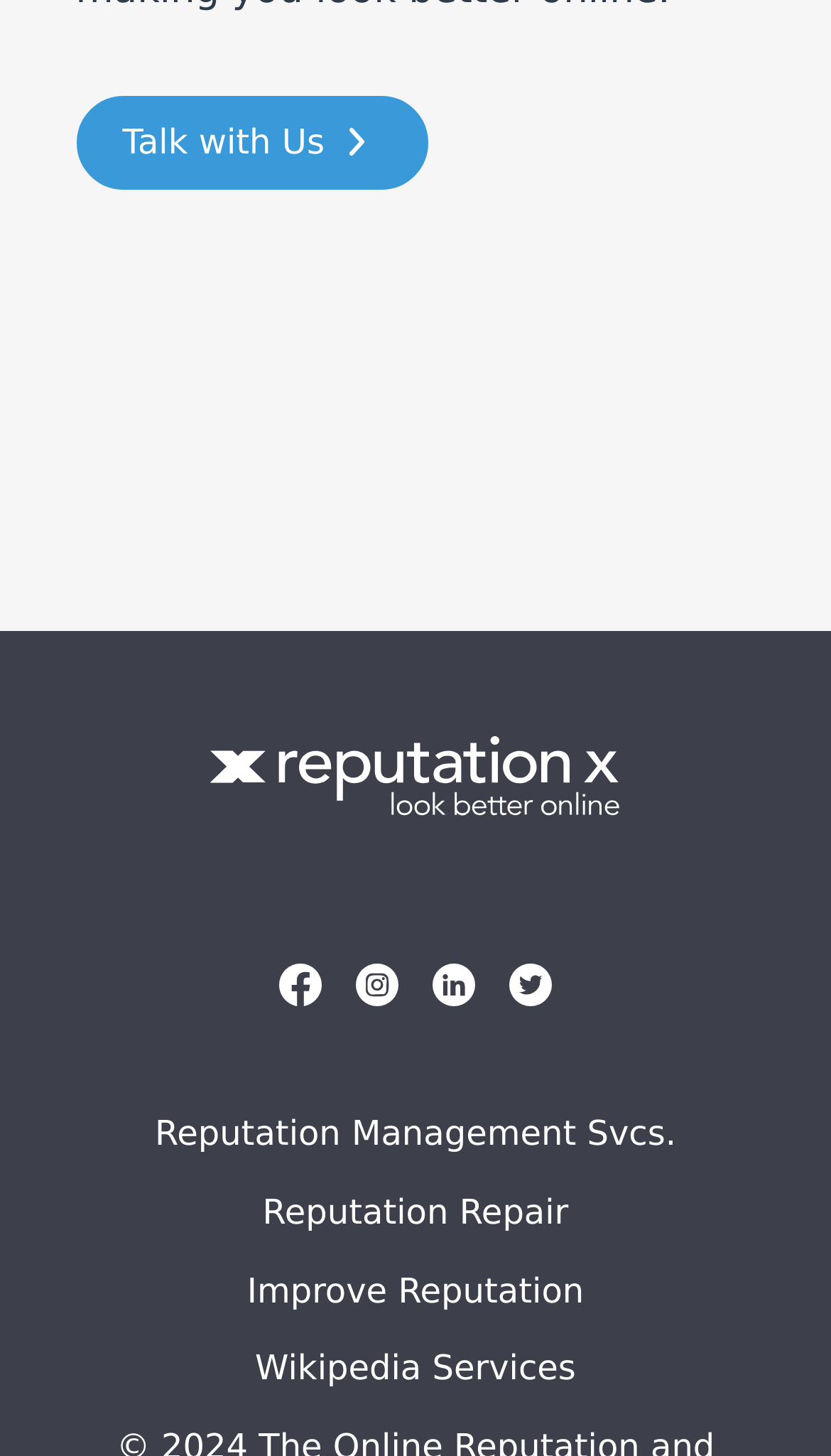What services are offered by Reputation X?
Give a one-word or short phrase answer based on the image.

Reputation Management Svcs., Reputation Repair, Improve Reputation, Wikipedia Services